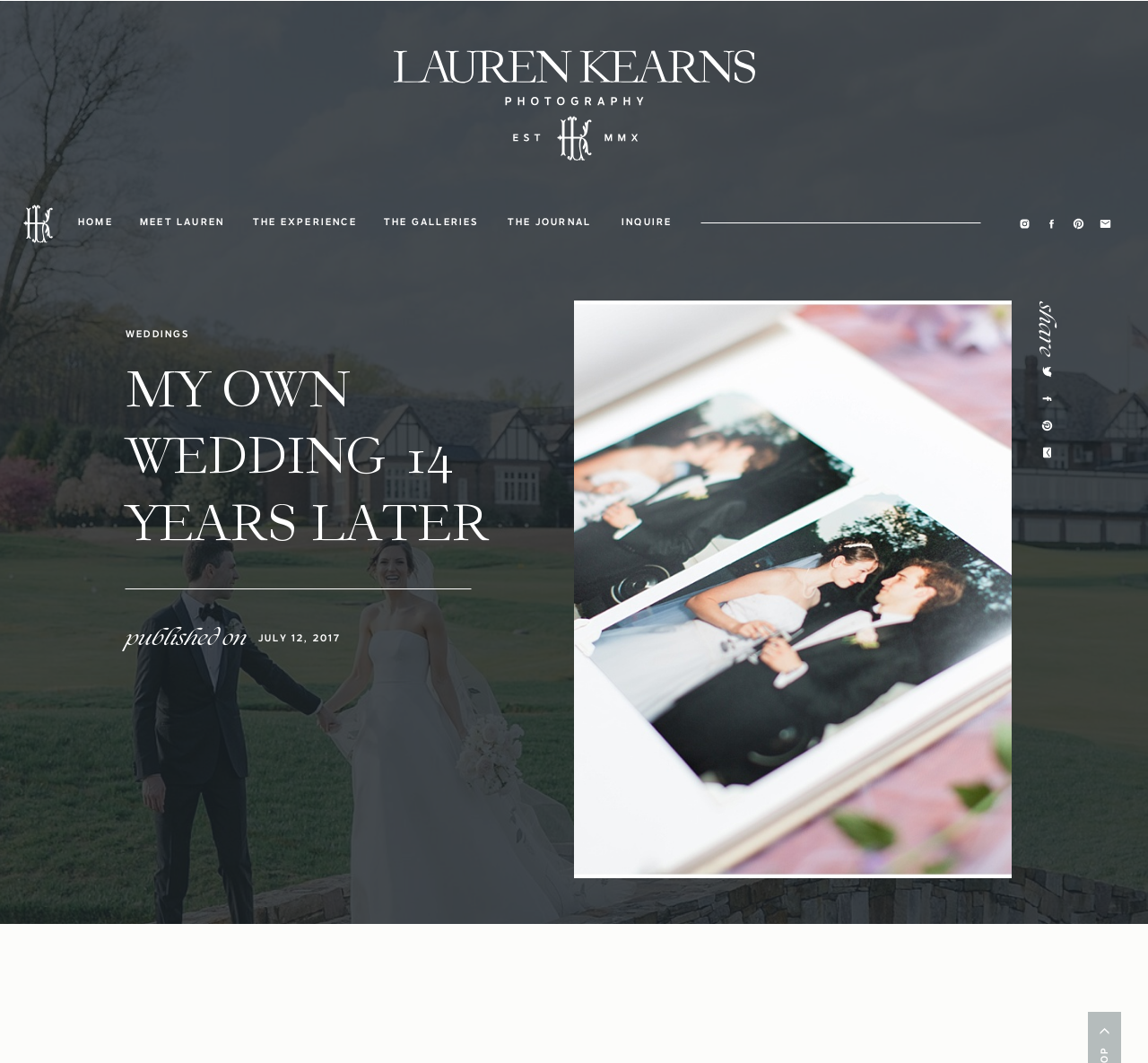Show the bounding box coordinates for the element that needs to be clicked to execute the following instruction: "Read the blog post MY OWN WEDDING…14 YEARS LATER". Provide the coordinates in the form of four float numbers between 0 and 1, i.e., [left, top, right, bottom].

[0.5, 0.283, 0.881, 0.826]